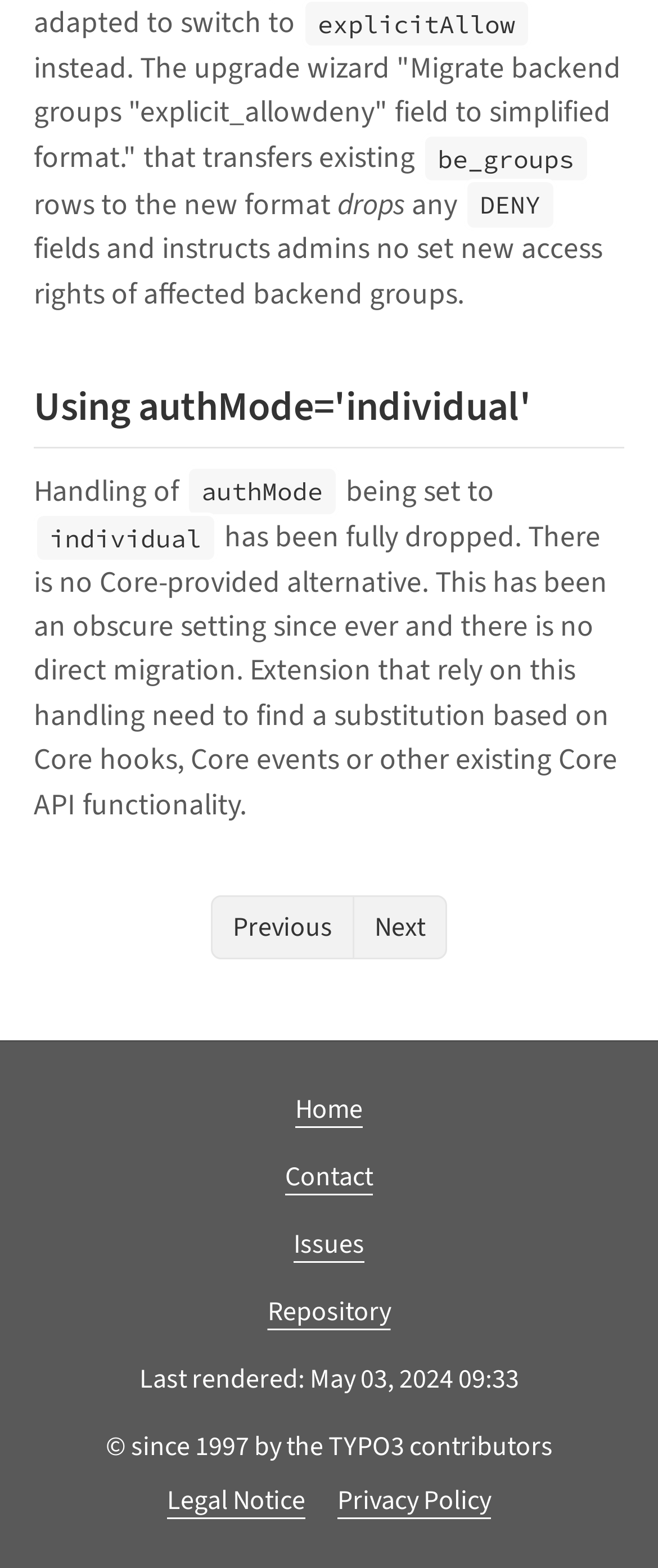Provide the bounding box coordinates for the UI element that is described as: "Repository".

[0.406, 0.825, 0.594, 0.848]